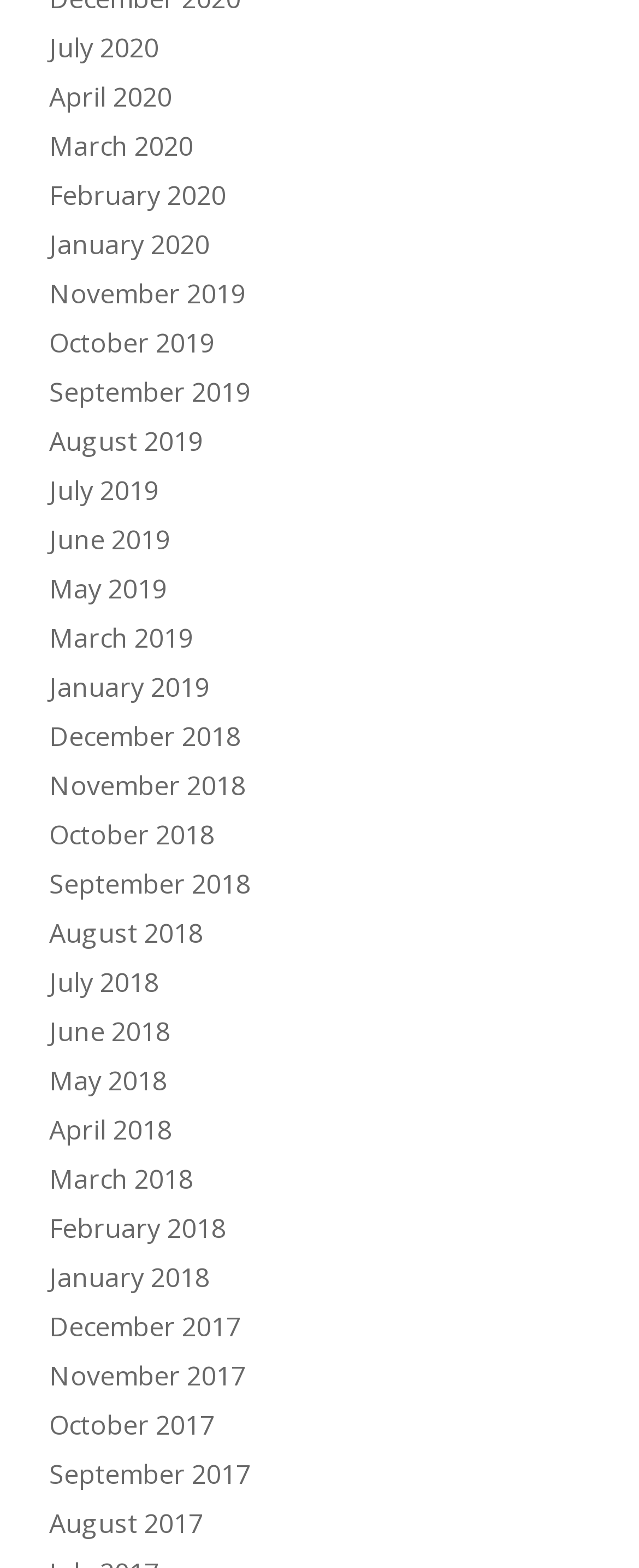Please identify the bounding box coordinates of the element's region that needs to be clicked to fulfill the following instruction: "view July 2020". The bounding box coordinates should consist of four float numbers between 0 and 1, i.e., [left, top, right, bottom].

[0.077, 0.019, 0.249, 0.042]